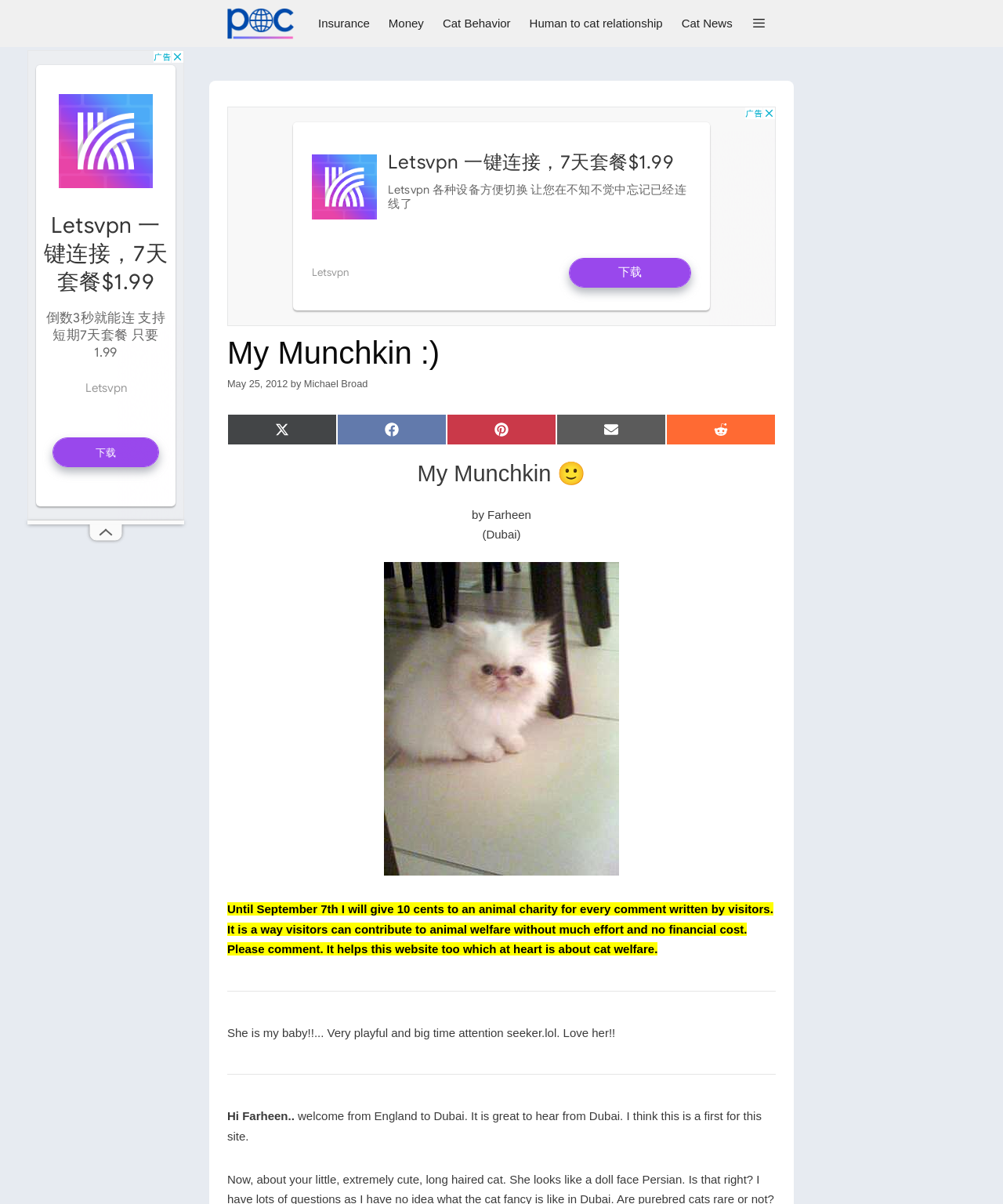Please mark the bounding box coordinates of the area that should be clicked to carry out the instruction: "Click on the 'Michael Broad' link".

[0.227, 0.0, 0.301, 0.039]